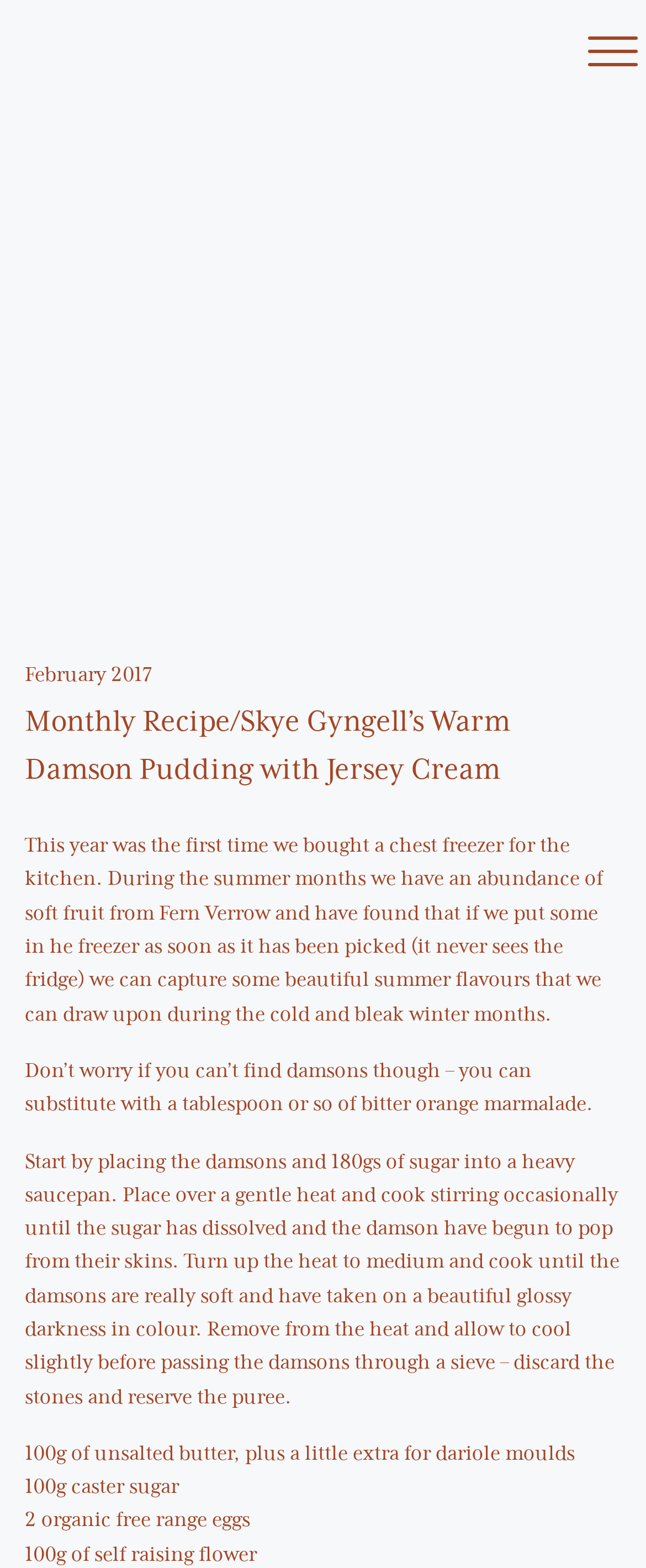Create an elaborate caption for the webpage.

The webpage appears to be a recipe page, specifically featuring Skye Gyngell's Warm Damson Pudding with Jersey Cream. At the top of the page, there is a link and a button, positioned relatively close to each other. Below them, a heading with the title of the recipe is prominently displayed.

The main content of the page is a series of paragraphs that provide the recipe instructions. The first paragraph discusses the benefits of using a chest freezer to preserve summer fruits and flavors. The following paragraphs provide step-by-step instructions for preparing the damson pudding, including cooking the damsons with sugar, passing them through a sieve, and mixing them with other ingredients.

The ingredients required for the recipe are listed in separate paragraphs, each specifying the quantity and type of ingredient needed, such as unsalted butter, caster sugar, eggs, and self-raising flour. These paragraphs are positioned below the recipe instructions, and are arranged in a vertical column.

Overall, the webpage is focused on providing a clear and detailed recipe for Skye Gyngell's Warm Damson Pudding with Jersey Cream, with a brief introduction and a list of required ingredients.